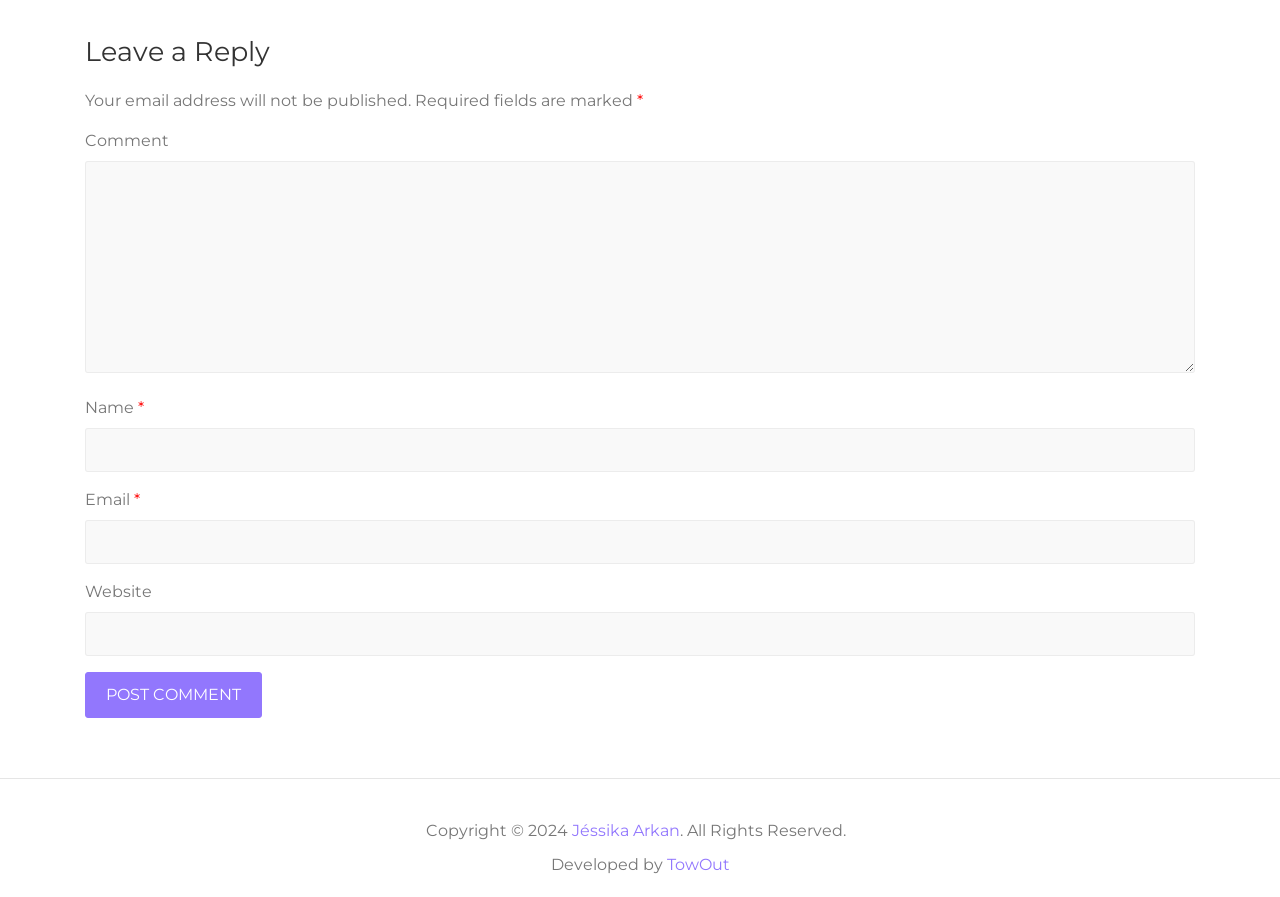What is the purpose of the form?
Ensure your answer is thorough and detailed.

The webpage has a form with fields for comment, name, email, and website, and a 'Post Comment' button, indicating that the purpose of the form is to leave a comment.